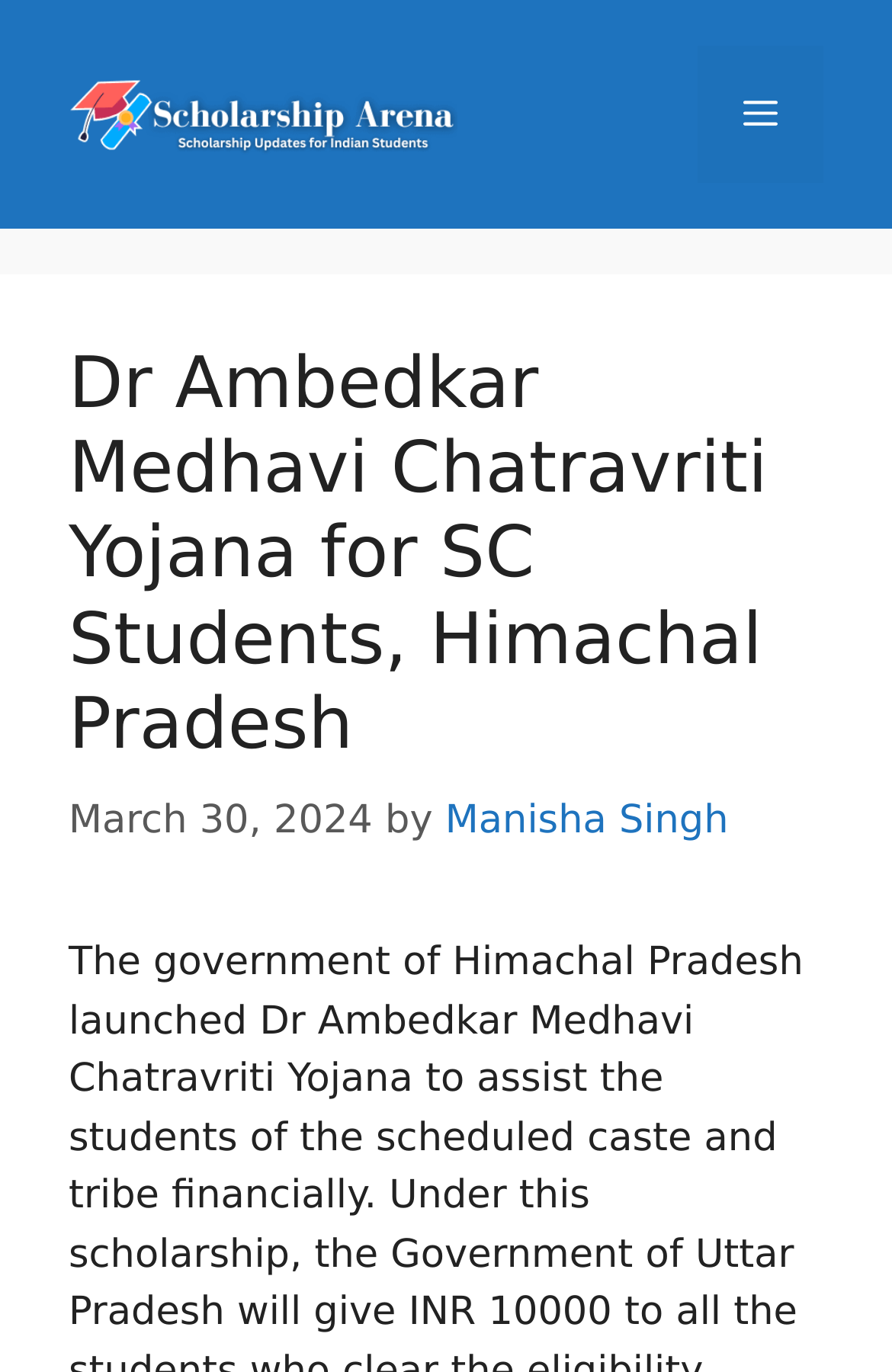What is the name of the website?
Please look at the screenshot and answer using one word or phrase.

Scholarship Arena